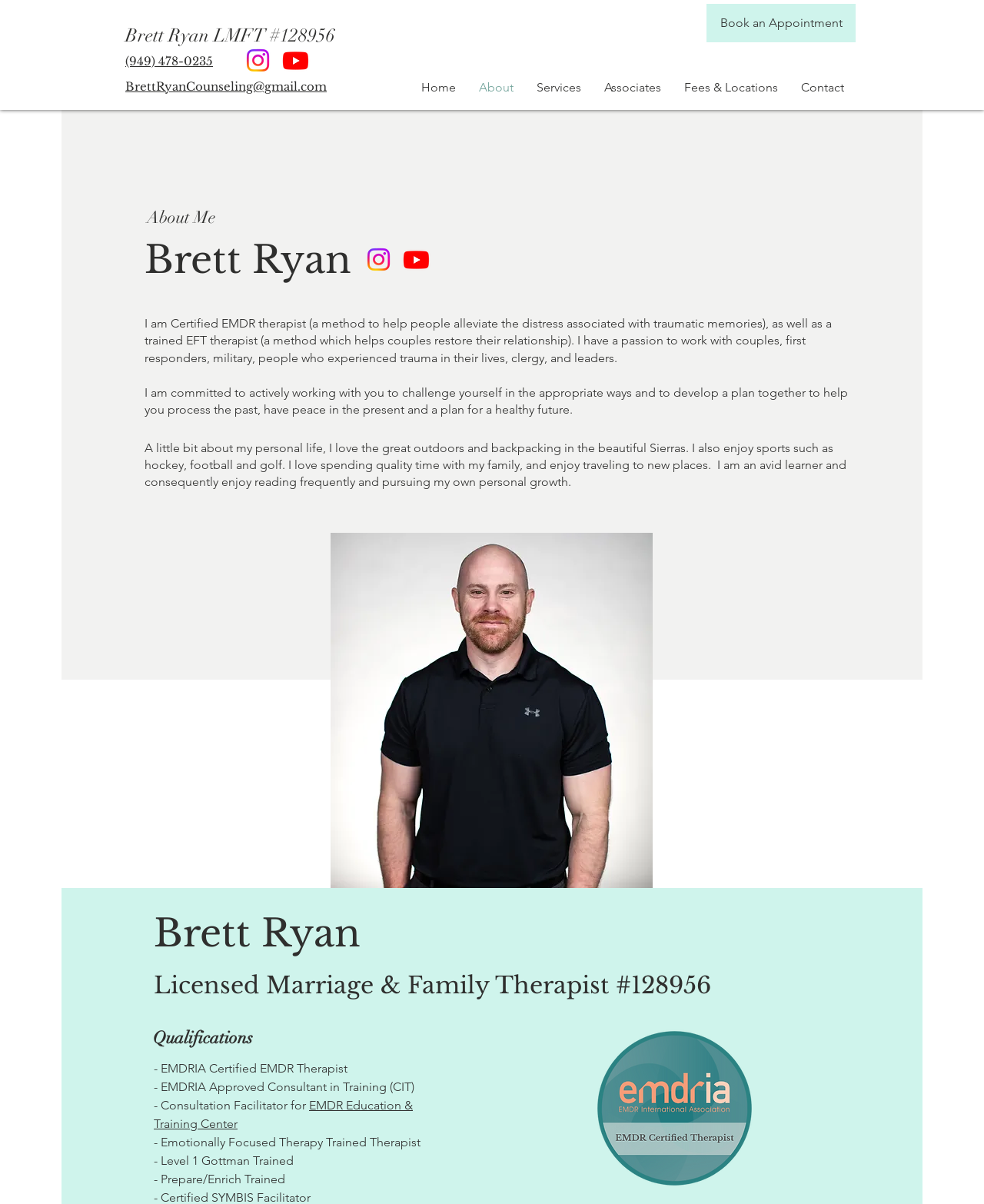Please give a succinct answer to the question in one word or phrase:
What is Brett Ryan's approach to working with clients?

Collaborative and challenging